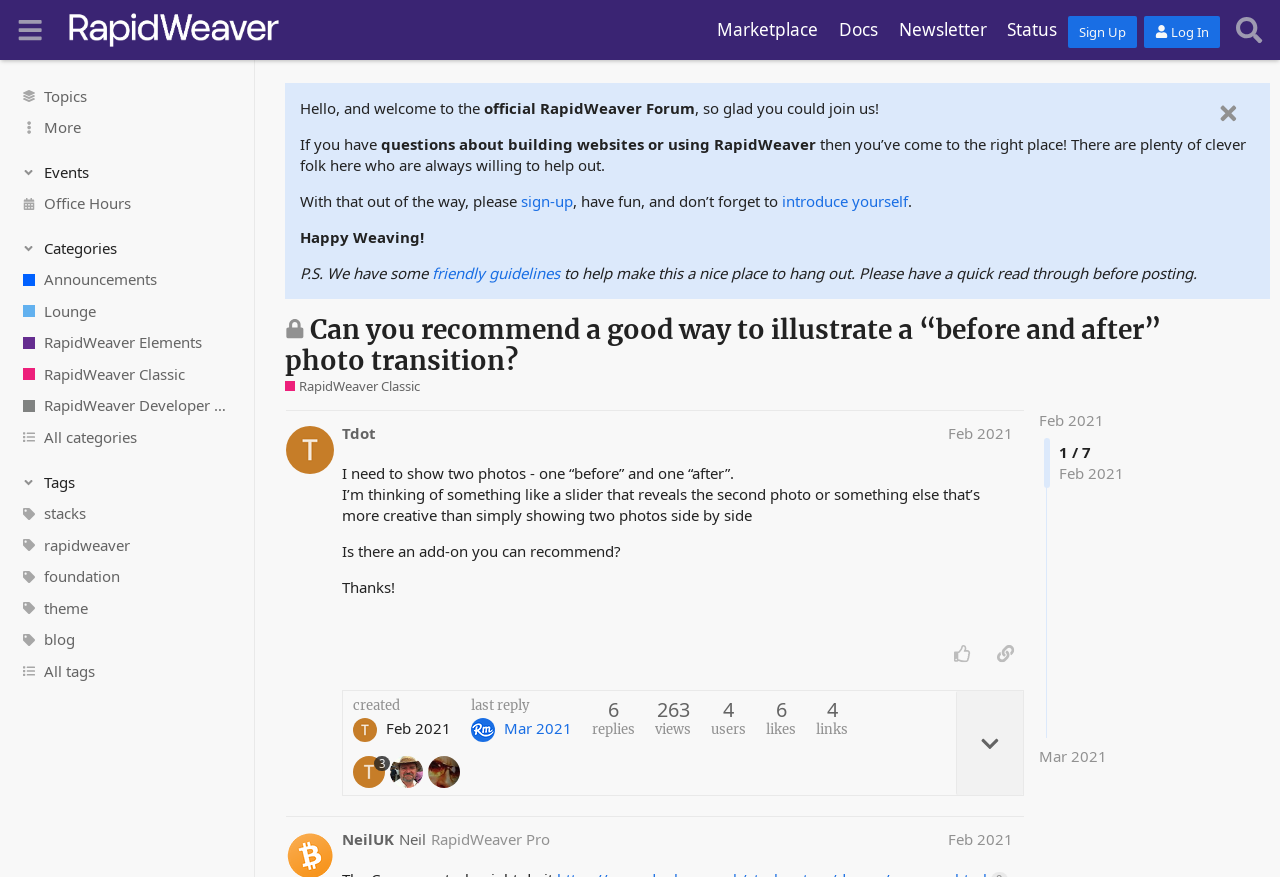Provide a thorough description of this webpage.

This webpage is a forum discussion page from RapidWeaver Classic. At the top, there is a header section with a button to toggle the sidebar, a link to the RapidWeaver Forum, and several other links to different sections of the website. Below the header, there are multiple links to various topics and categories, including Announcements, Lounge, and RapidWeaver Elements.

On the left side, there is a sidebar with buttons to expand or collapse different sections, including Events, Categories, and Tags. Each section has a corresponding image icon.

In the main content area, there is a welcome message with several paragraphs of text, including a brief introduction to the forum and some guidelines for posting. Below the welcome message, there is a topic discussion section with a heading that indicates the topic is closed and no longer accepts new replies. The topic title is "Can you recommend a good way to illustrate a “before and after” photo transition?" and it is categorized under RapidWeaver Classic.

The topic discussion section includes a post from a user named Tdot, with a heading that shows the user's name and the date of the post. The post itself is a brief question about how to illustrate a "before and after" photo transition, with the user considering using a slider or some other creative approach.

At the bottom of the page, there are links to navigate to different pages of the topic discussion, with a pagination indicator showing that this is page 1 of 7.